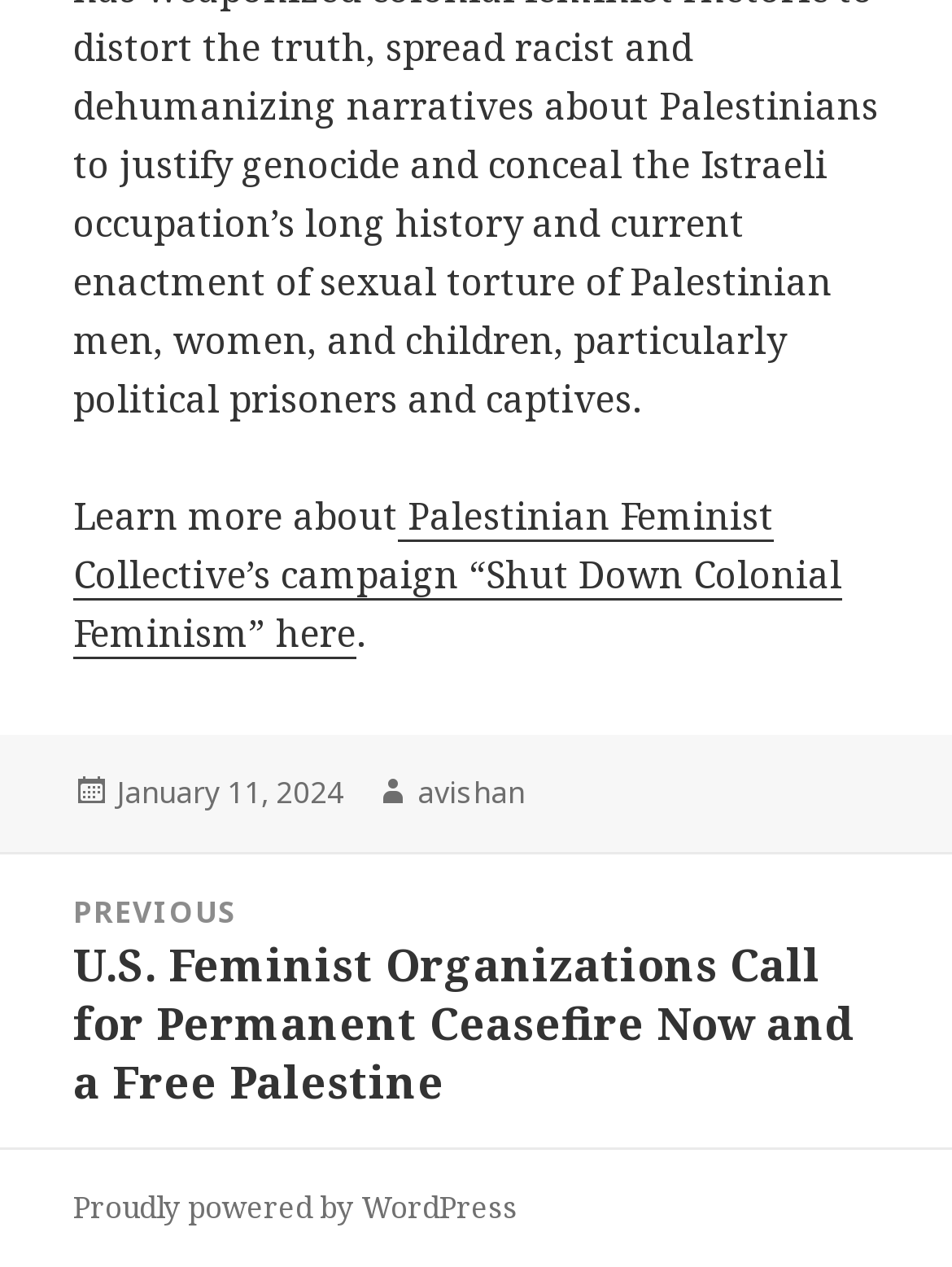With reference to the image, please provide a detailed answer to the following question: What is the date of the latest post?

I found the date of the latest post by looking at the footer section of the webpage, where it says 'Posted on' followed by a link with the date 'January 11, 2024'.